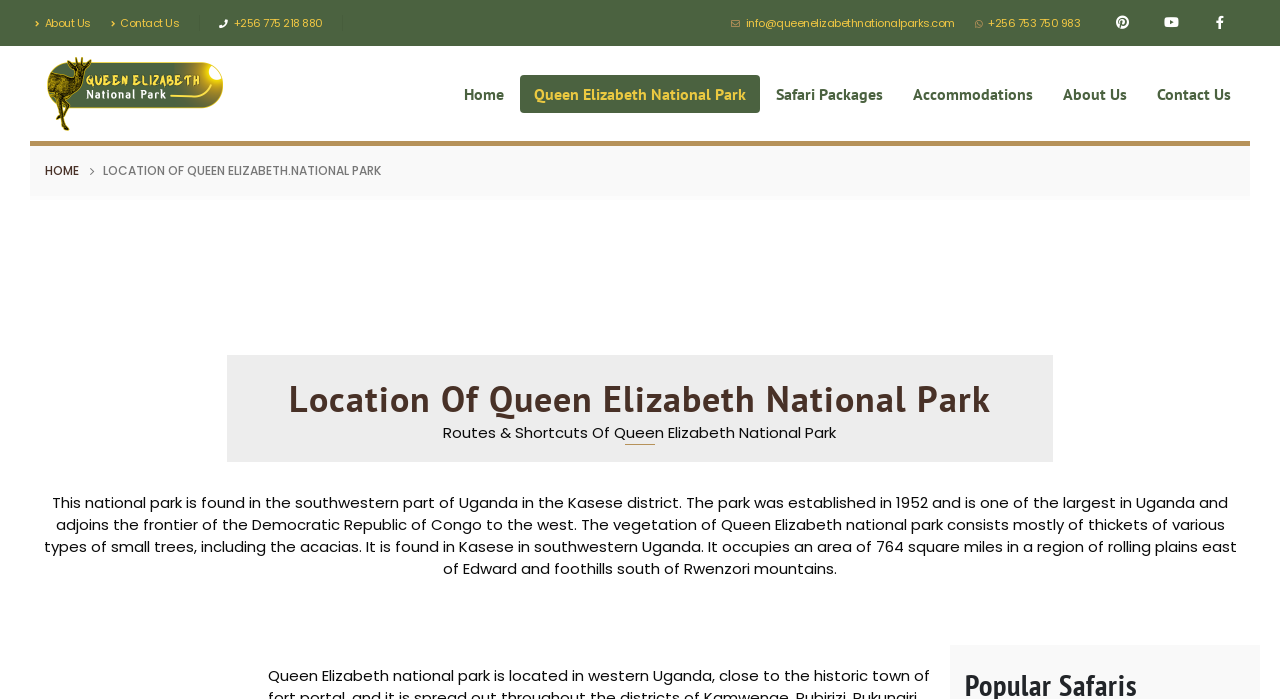Can you find the bounding box coordinates for the element to click on to achieve the instruction: "Check Facebook"?

None